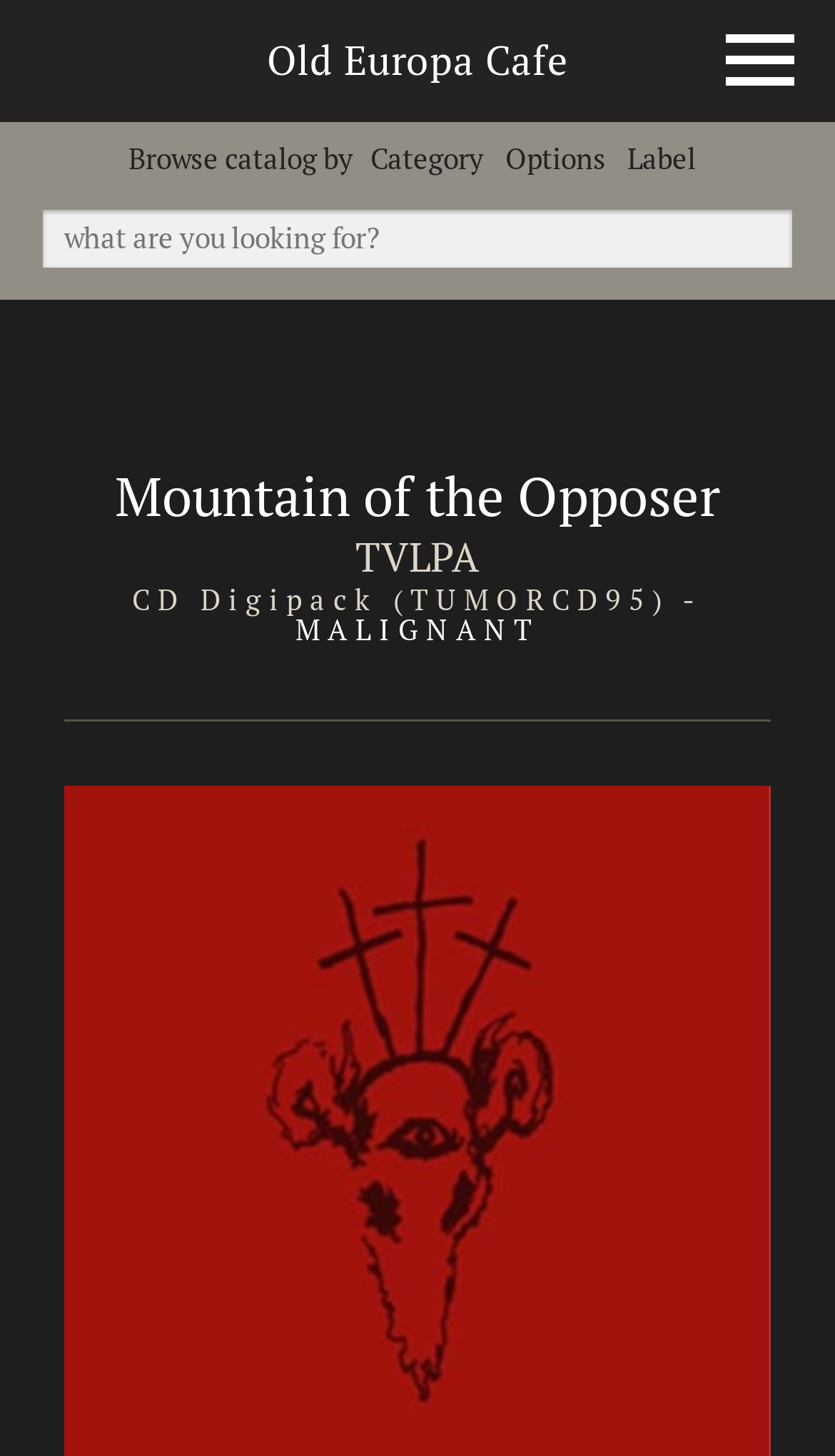Use one word or a short phrase to answer the question provided: 
What is the category of the current catalog?

Mountain of the Opposer